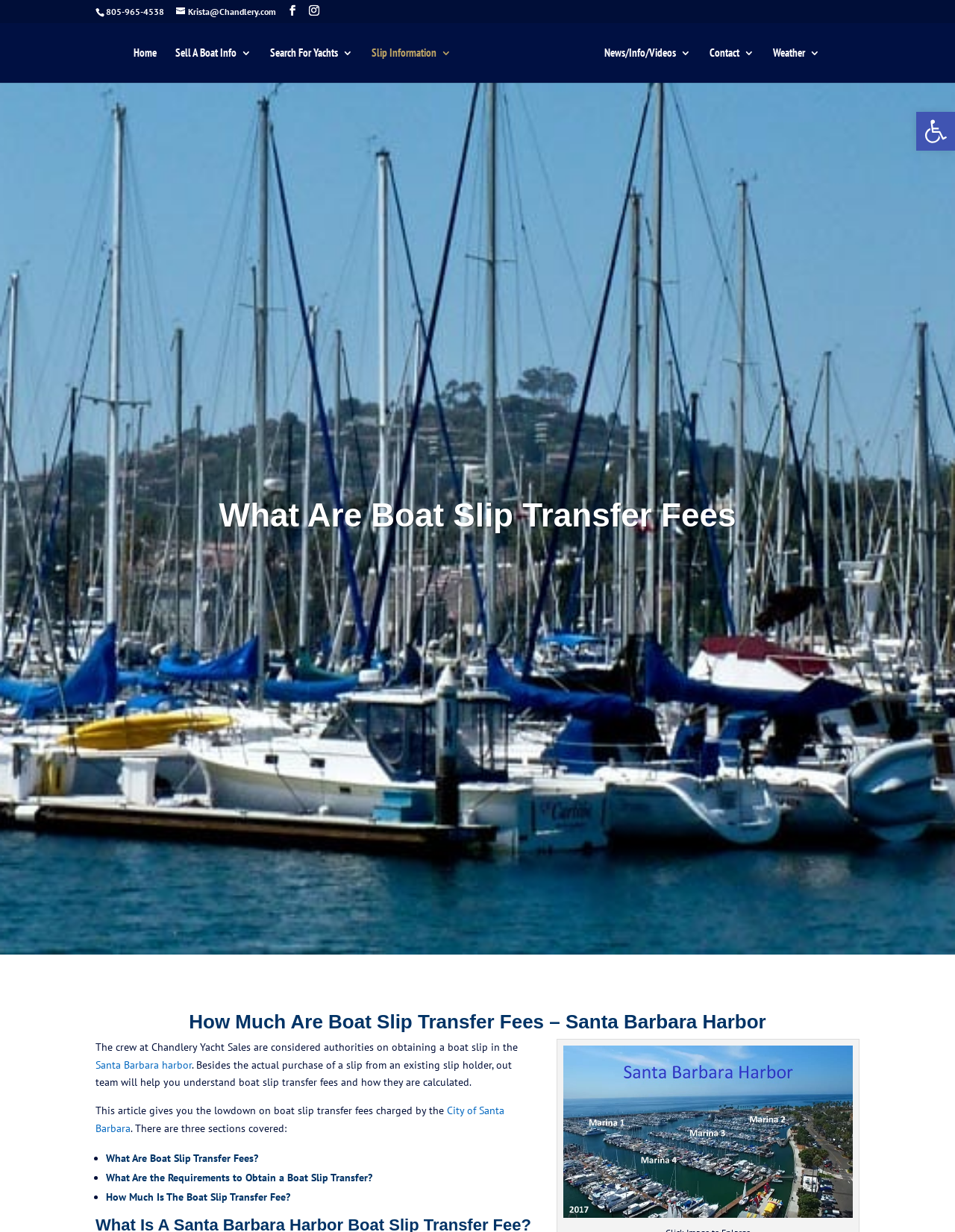Please mark the clickable region by giving the bounding box coordinates needed to complete this instruction: "Send an email to Krista".

[0.184, 0.005, 0.289, 0.014]